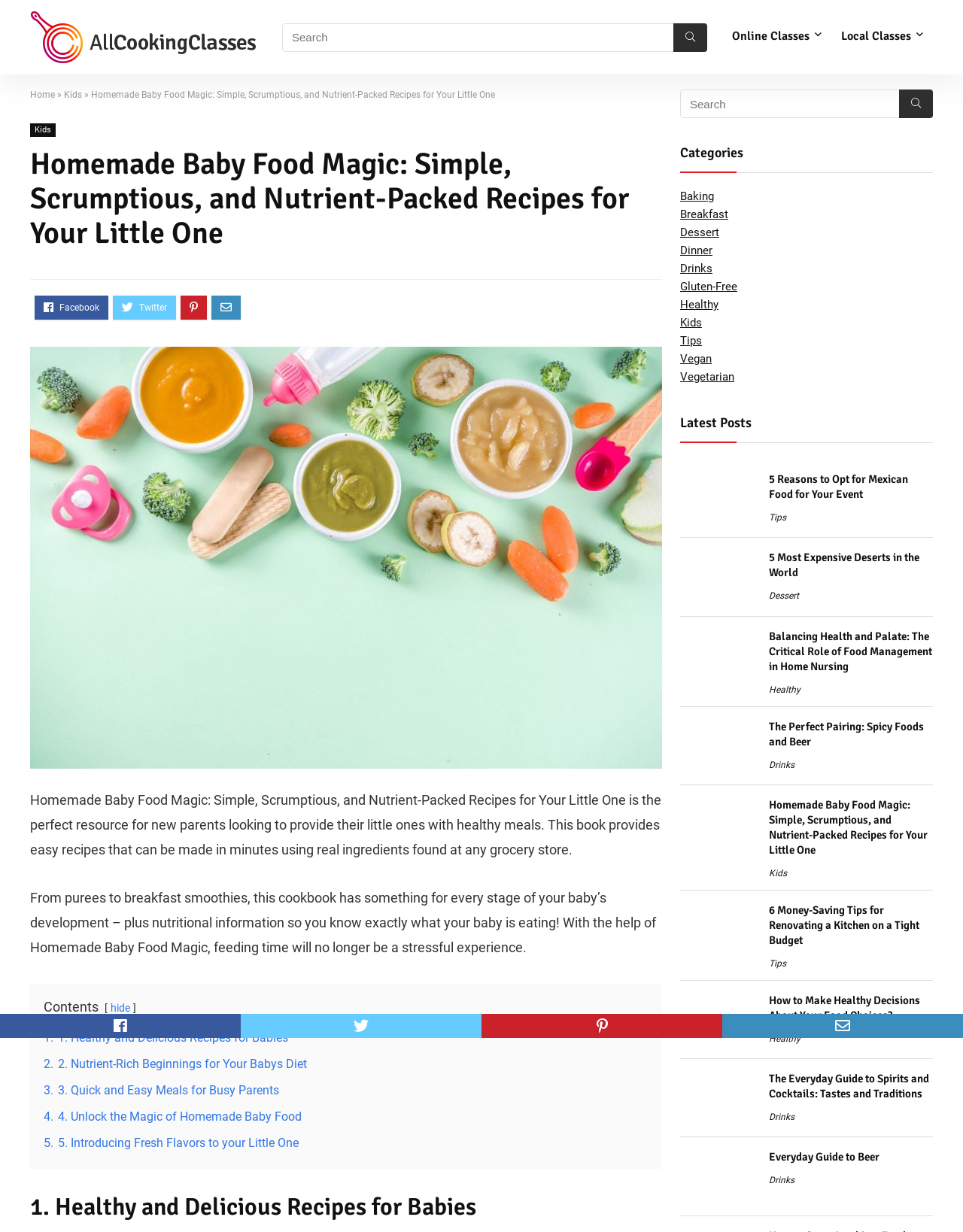Identify the bounding box coordinates of the region I need to click to complete this instruction: "Read 'Homemade Baby Food Magic' article".

[0.706, 0.647, 0.782, 0.691]